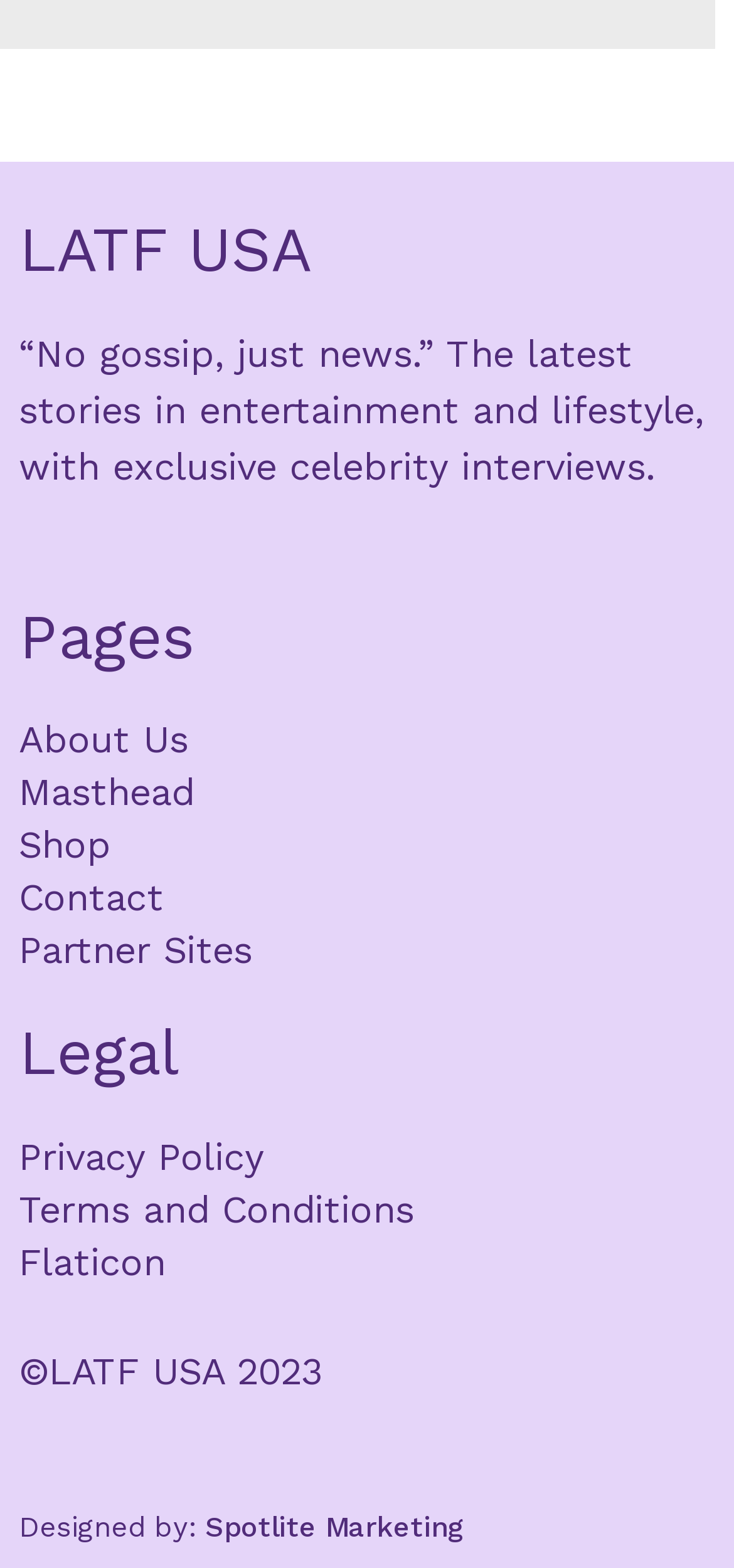What is the slogan of LATF USA?
Analyze the image and provide a thorough answer to the question.

The slogan of LATF USA can be found in the StaticText element with the OCR text '“No gossip, just news.” The latest stories in entertainment and lifestyle, with exclusive celebrity interviews.' which is located below the heading 'LATF USA'.